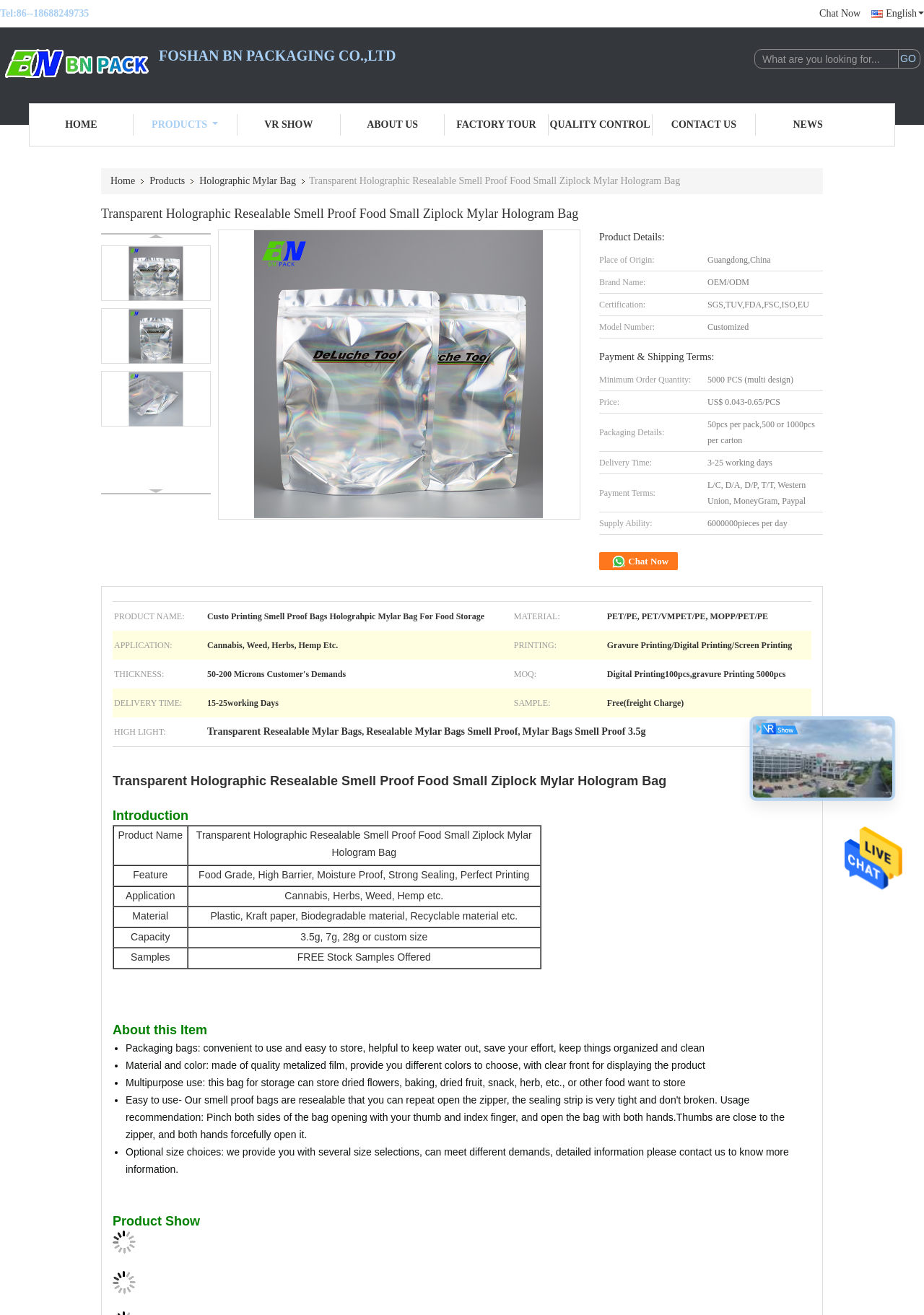What is the company name?
Refer to the screenshot and answer in one word or phrase.

Foshan BN Packaging Co.,Ltd